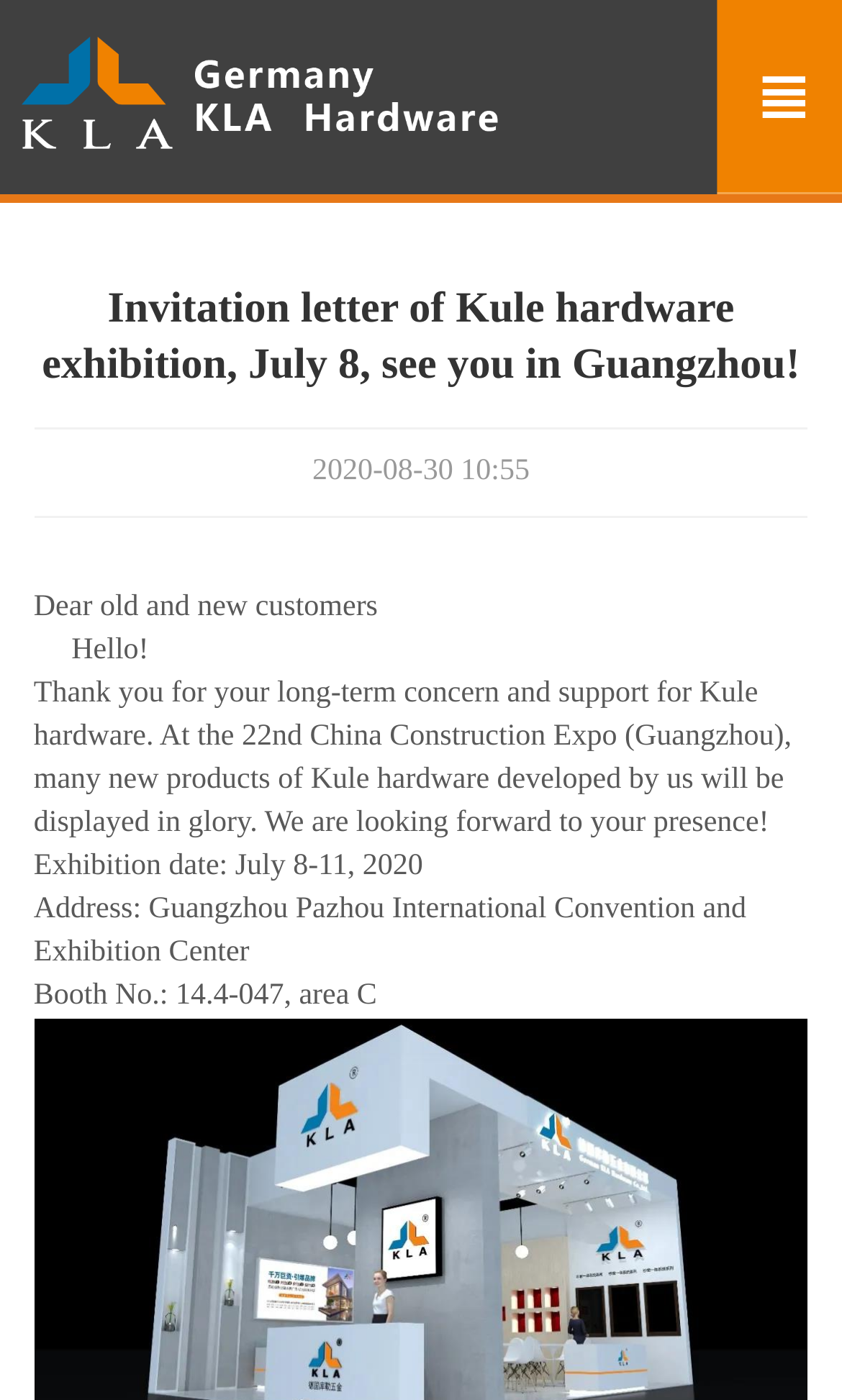Please respond to the question with a concise word or phrase:
When is the exhibition taking place?

July 8-11, 2020